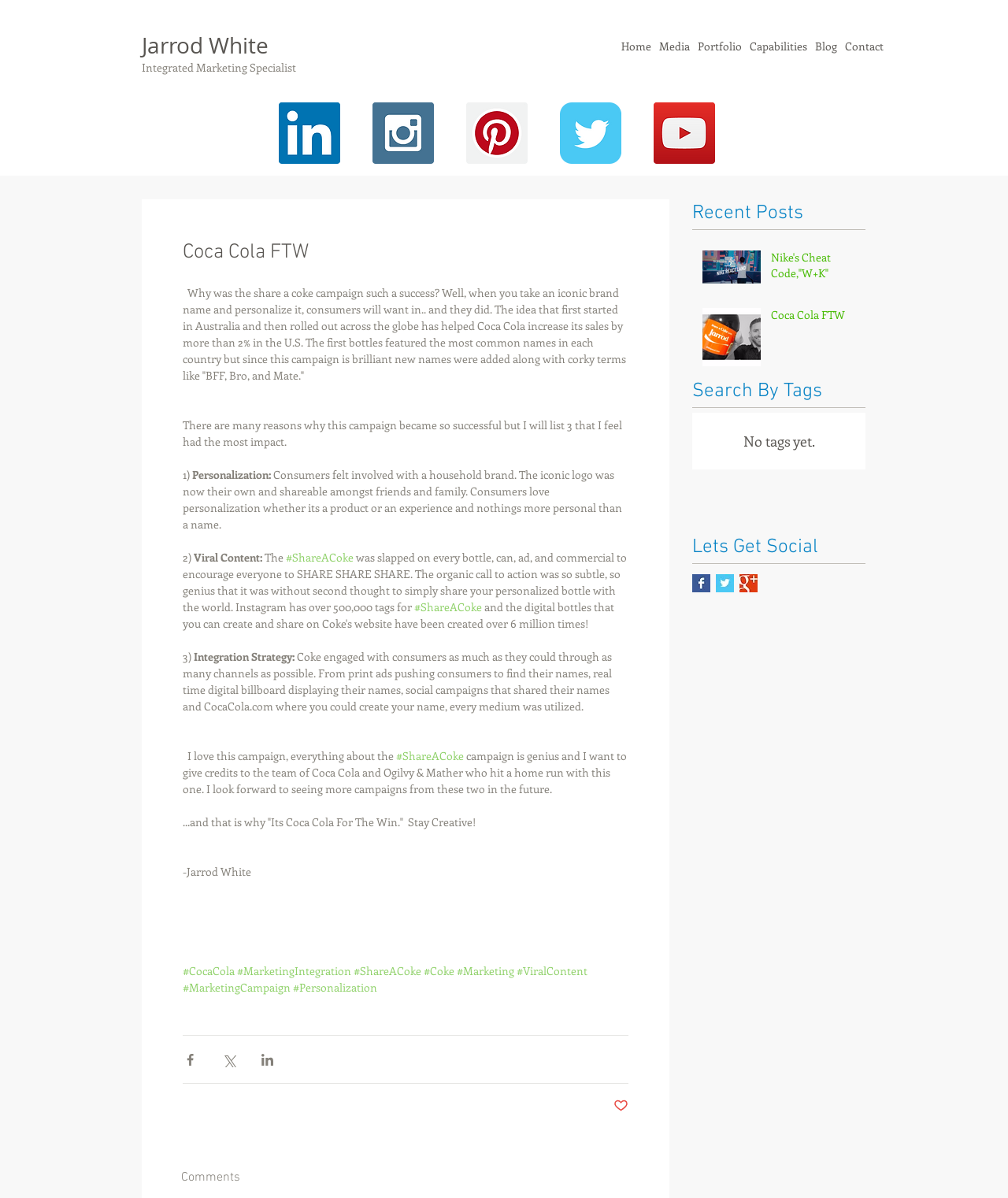What is the name of the social media platform with a link at the bottom of the page?
Provide a one-word or short-phrase answer based on the image.

Facebook